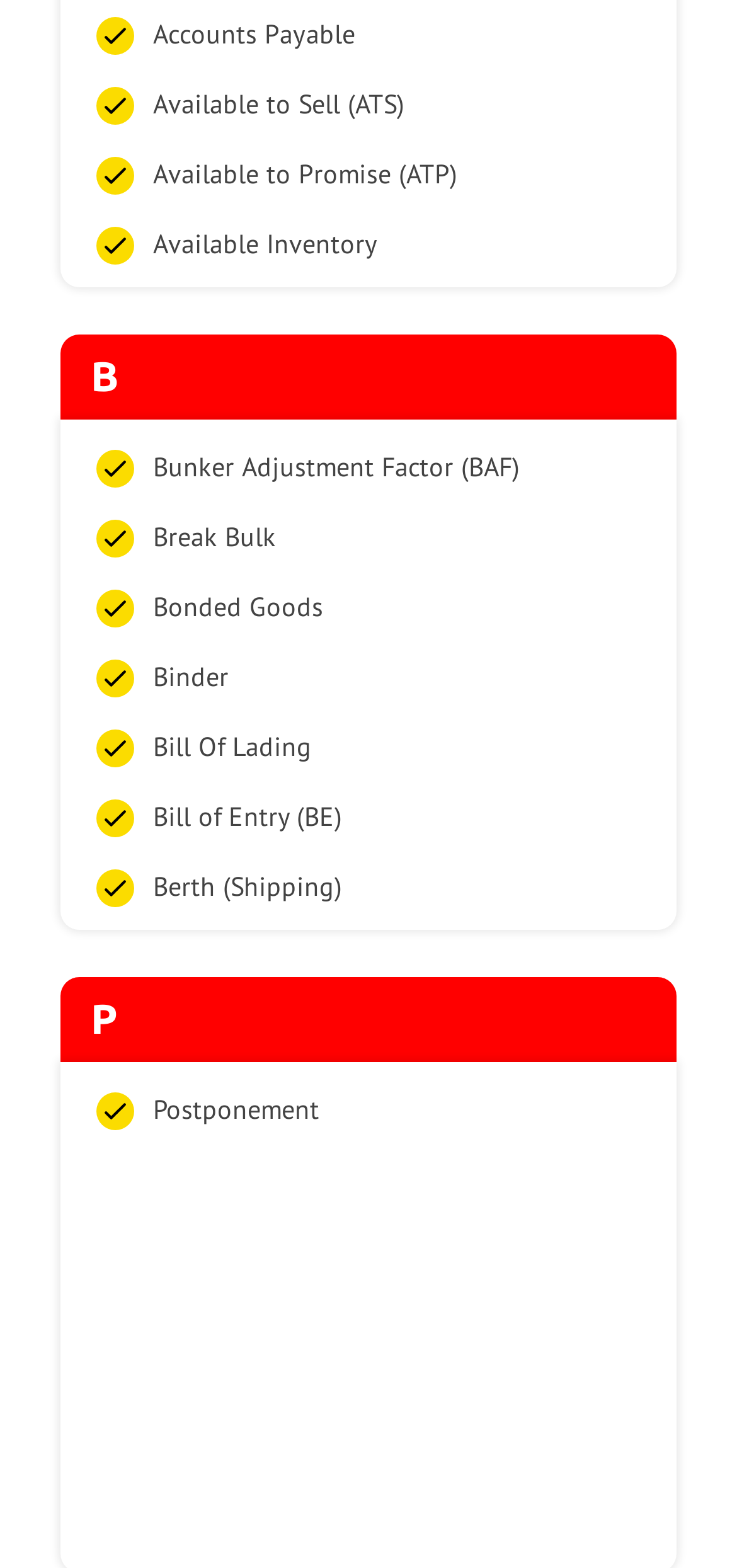Determine the bounding box coordinates for the region that must be clicked to execute the following instruction: "Read about Bunker Adjustment Factor (BAF)".

[0.123, 0.279, 0.877, 0.318]